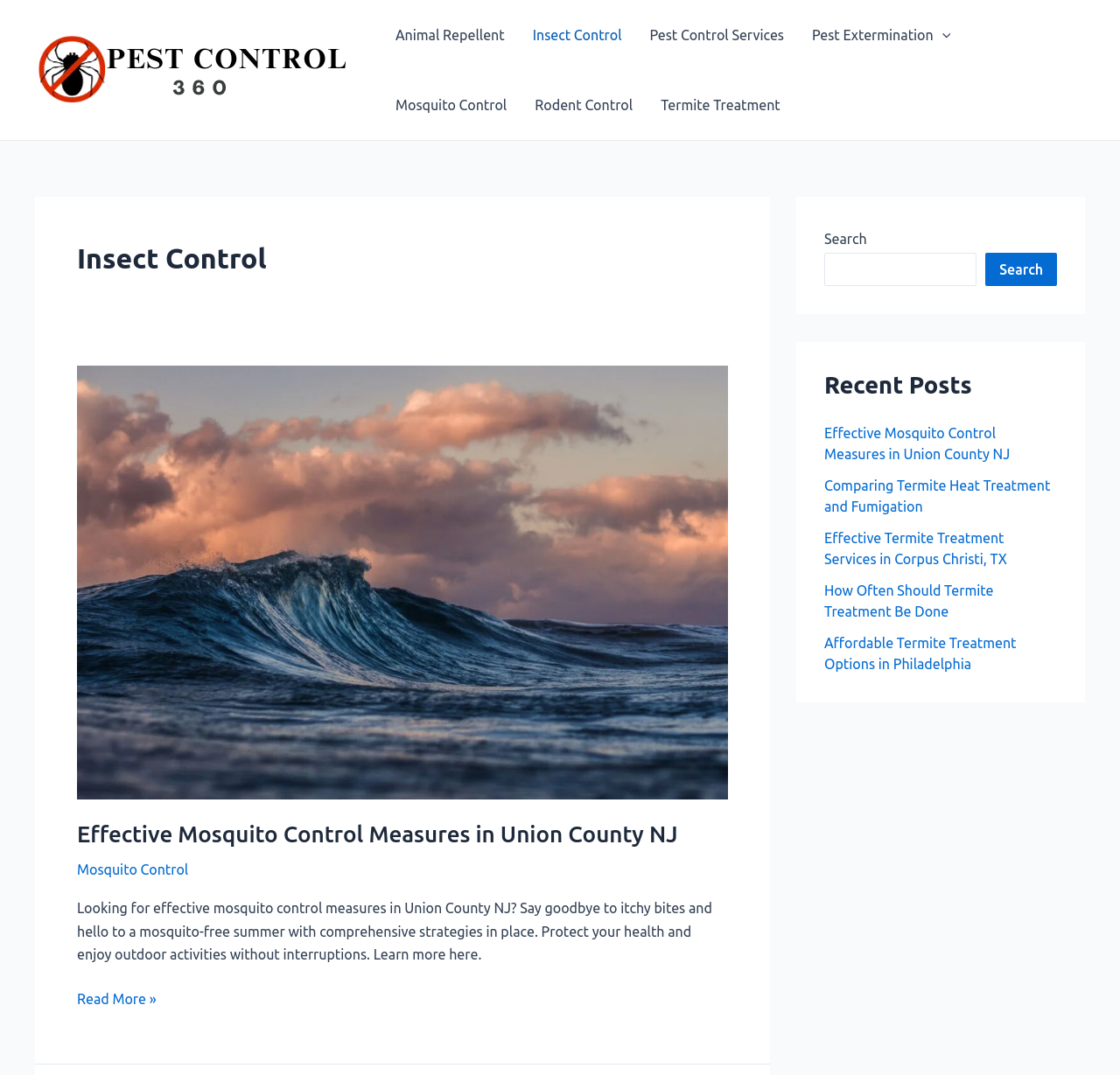What is the main topic of this webpage?
Refer to the screenshot and answer in one word or phrase.

Insect Control